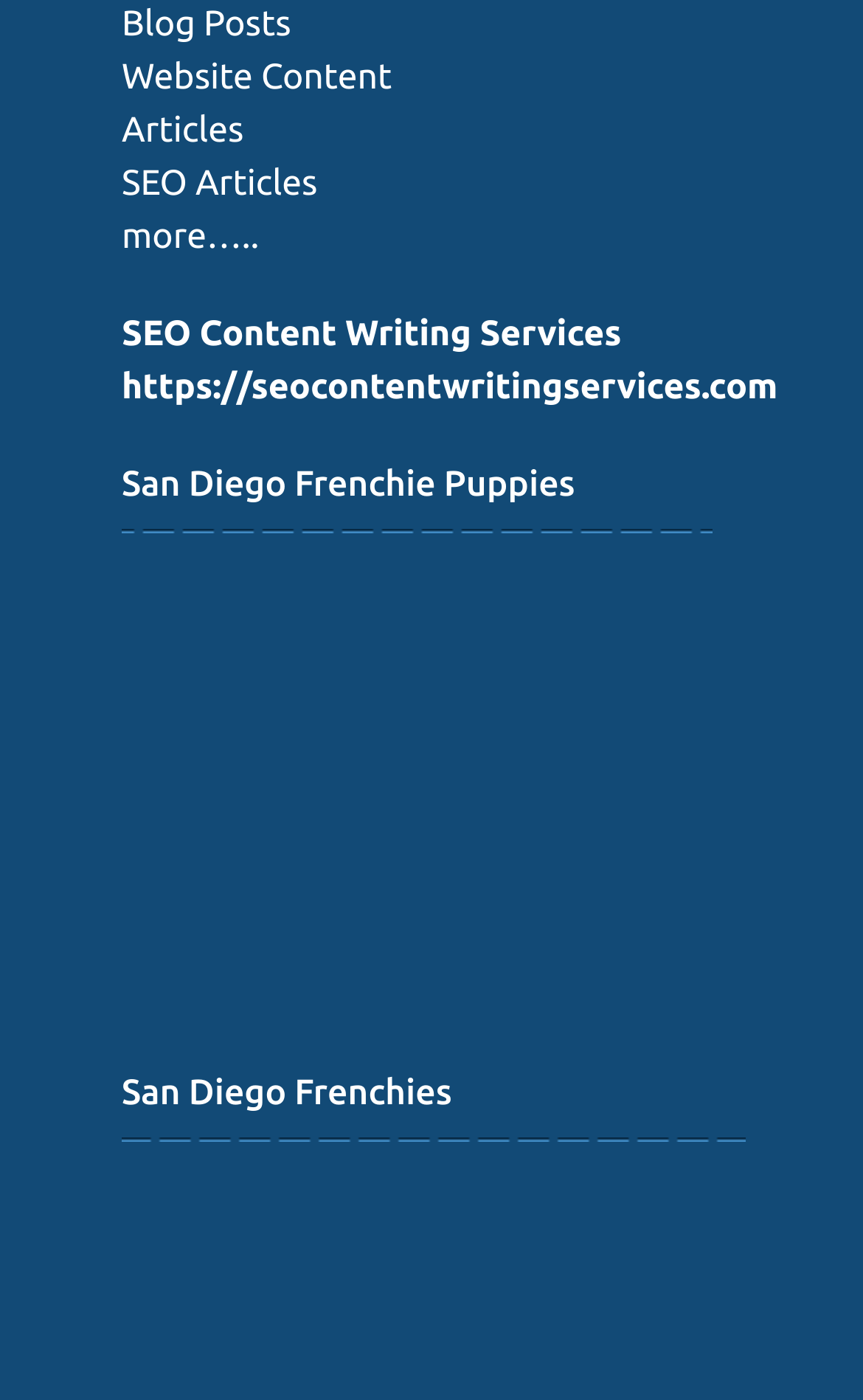Can you find the bounding box coordinates of the area I should click to execute the following instruction: "Visit the website of SEO Content Writing Services"?

[0.141, 0.263, 0.901, 0.291]